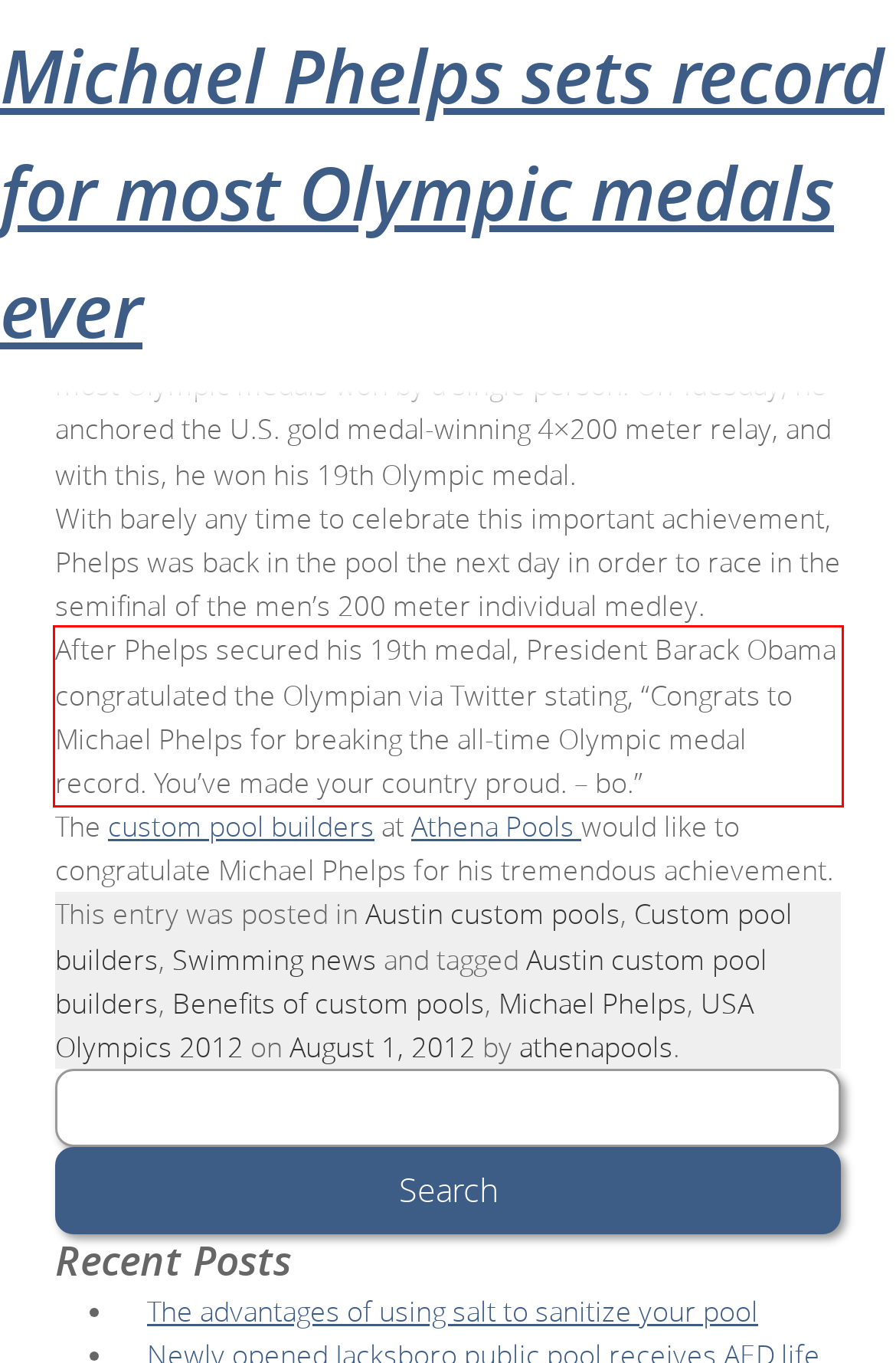Observe the screenshot of the webpage that includes a red rectangle bounding box. Conduct OCR on the content inside this red bounding box and generate the text.

After Phelps secured his 19th medal, President Barack Obama congratulated the Olympian via Twitter stating, “Congrats to Michael Phelps for breaking the all-time Olympic medal record. You’ve made your country proud. – bo.”